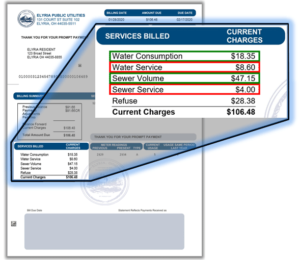Give a thorough explanation of the elements present in the image.

The image shows a sample utility bill from the Elyria Public Utilities Department, highlighting the charges for various services. In the "SERVICES BILLED" section, the current charges are itemized as follows: 

- **Water Consumption:** $18.35
- **Water Service:** $8.60
- **Sewer Volume:** $47.15
- **Sewer Service:** $4.00
- **Refuse:** $28.38

The total **Current Charges** amount to **$106.48**. The bill is visually structured to emphasize these charges, providing clarity for residents on their utility expenses. The design includes a header with the department's logo, further establishing its authenticity.